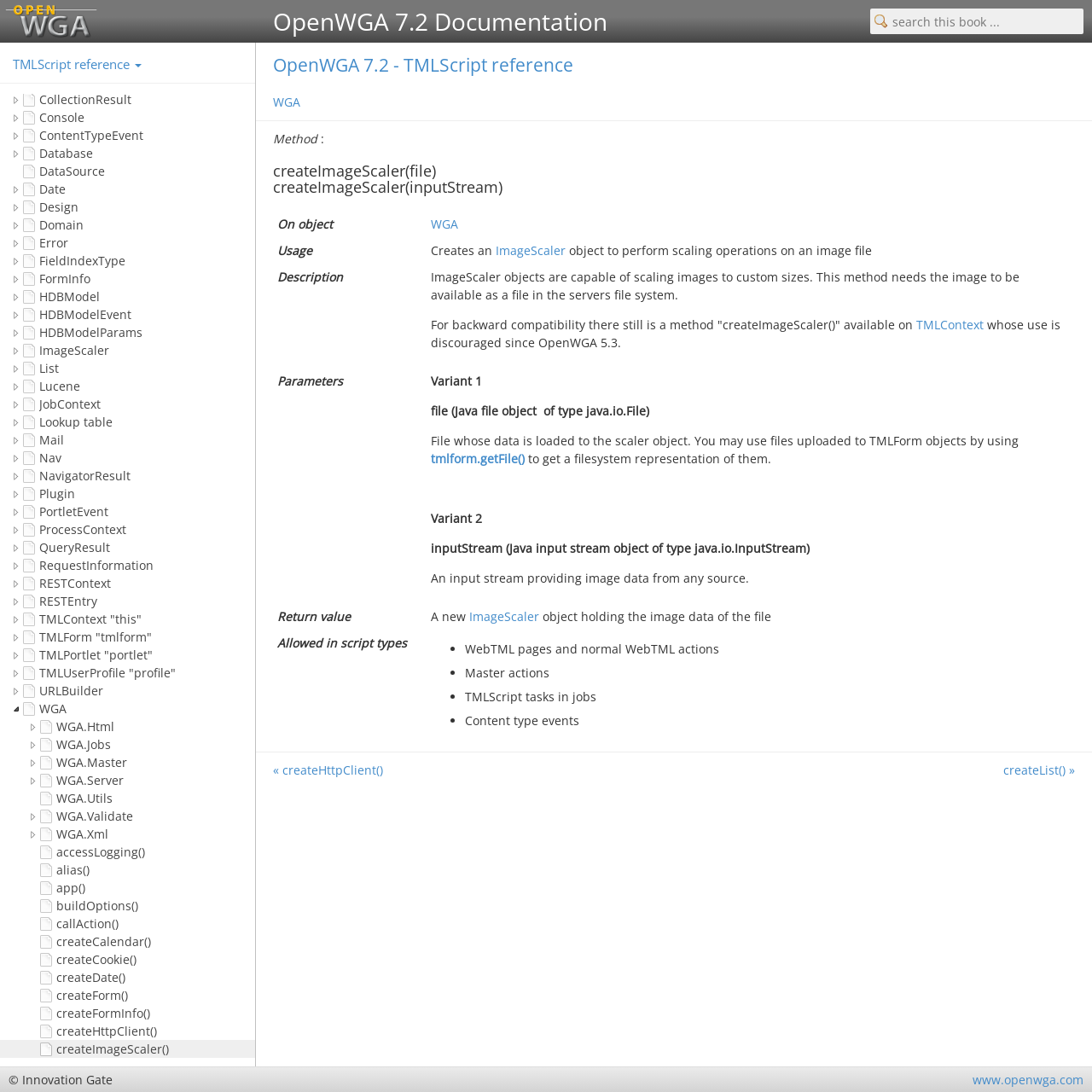Please identify the primary heading on the webpage and return its text.

OpenWGA 7.2 - TMLScript reference